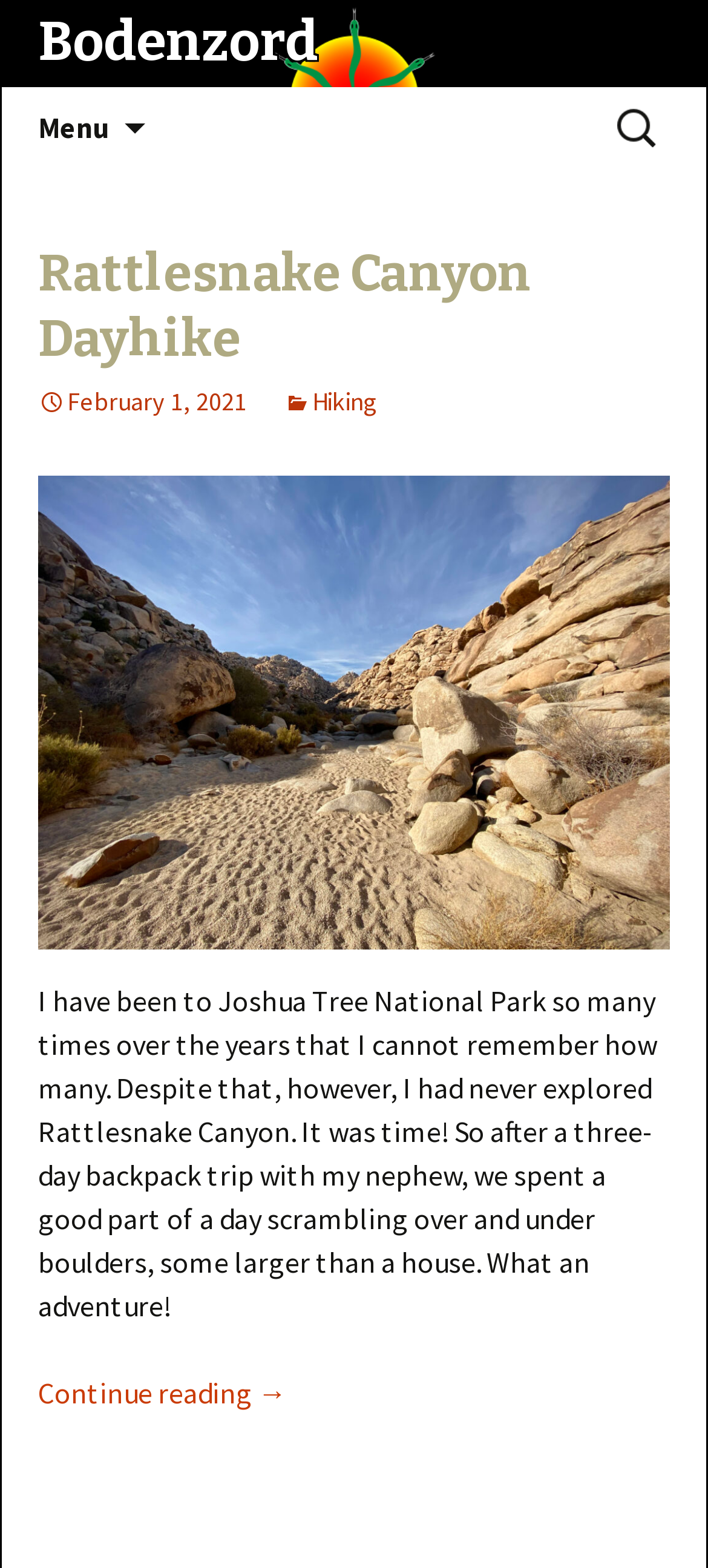Please answer the following question using a single word or phrase: What is the author doing in the article?

Hiking